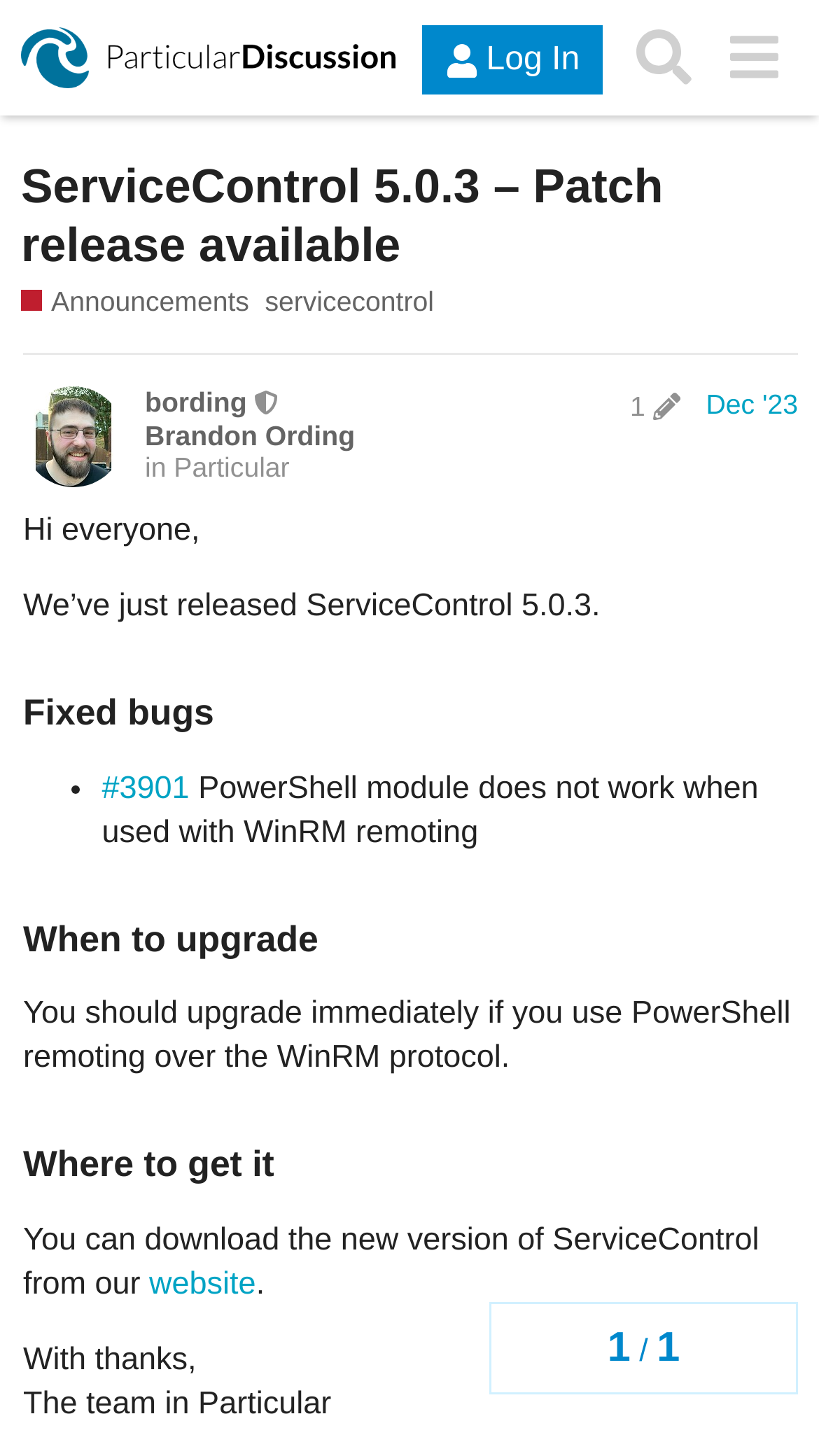Who is the author of the post?
Using the image, elaborate on the answer with as much detail as possible.

The author of the post is identified as Brandon Ording, a moderator in Particular, based on the information provided in the 'topic progress' section of the webpage.